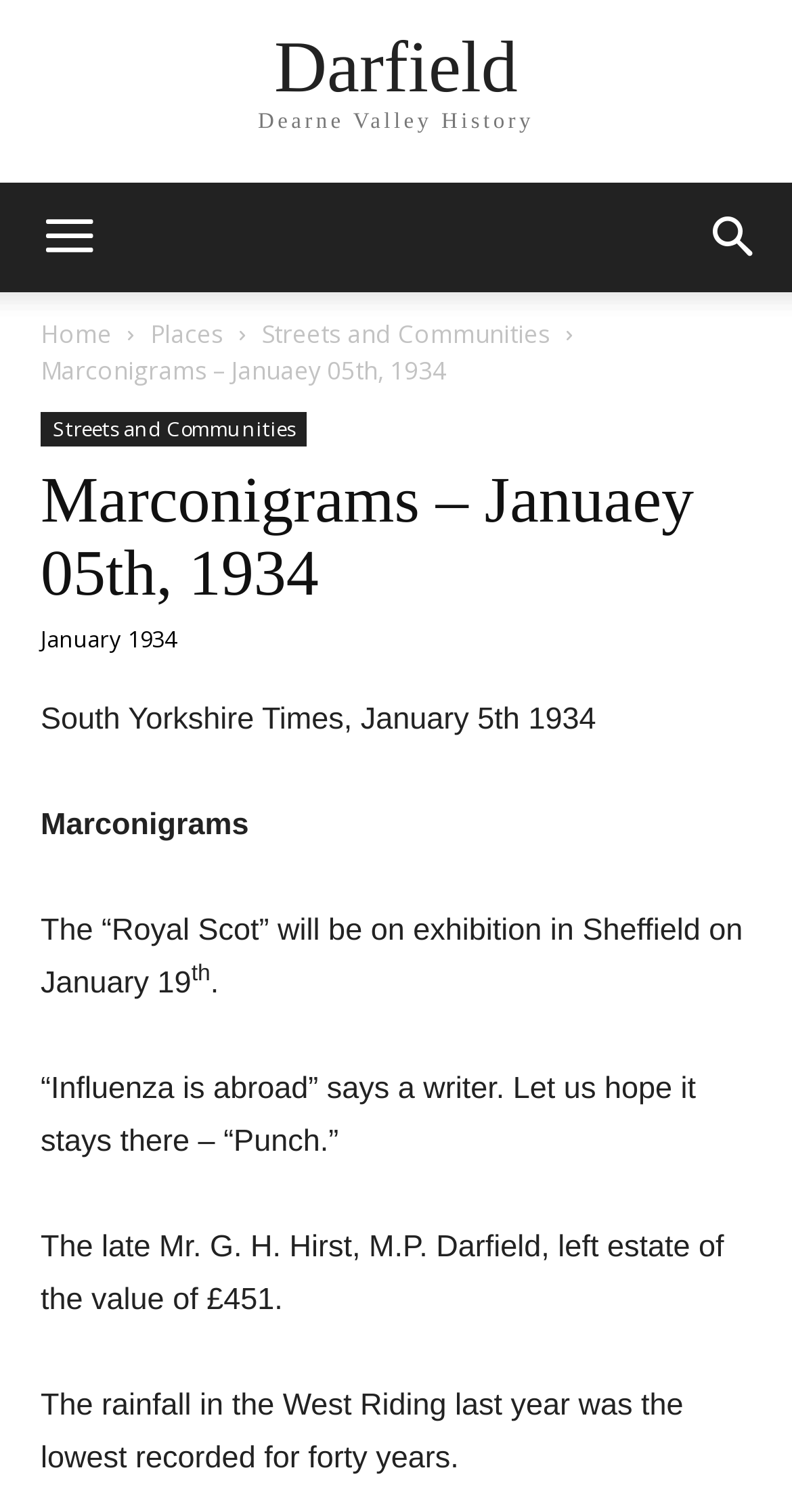What is the date of the South Yorkshire Times article?
By examining the image, provide a one-word or phrase answer.

January 5th, 1934